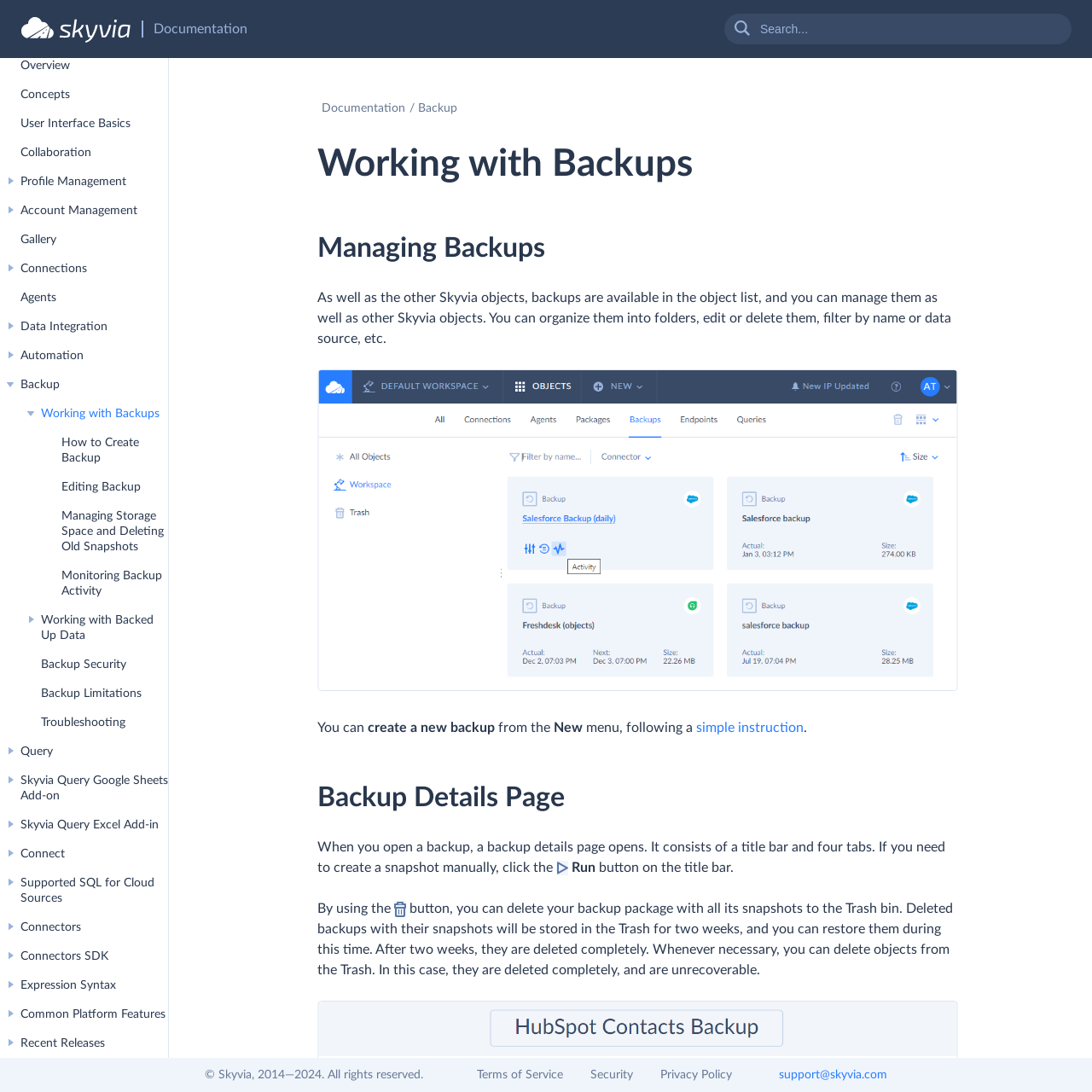Answer the following query with a single word or phrase:
What is the purpose of the 'Run' button on the title bar?

Create a snapshot manually